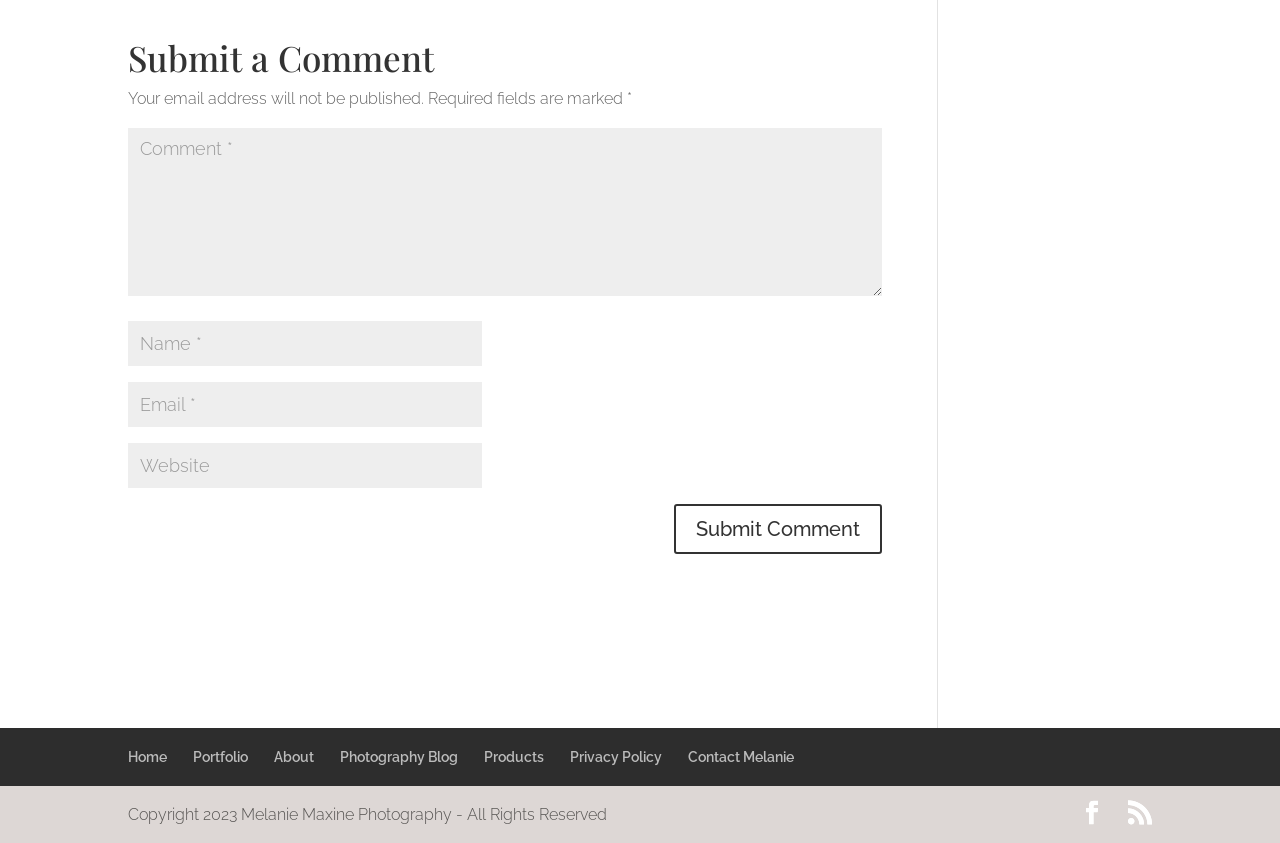Please find the bounding box coordinates of the element that you should click to achieve the following instruction: "Submit a comment". The coordinates should be presented as four float numbers between 0 and 1: [left, top, right, bottom].

[0.527, 0.597, 0.689, 0.657]